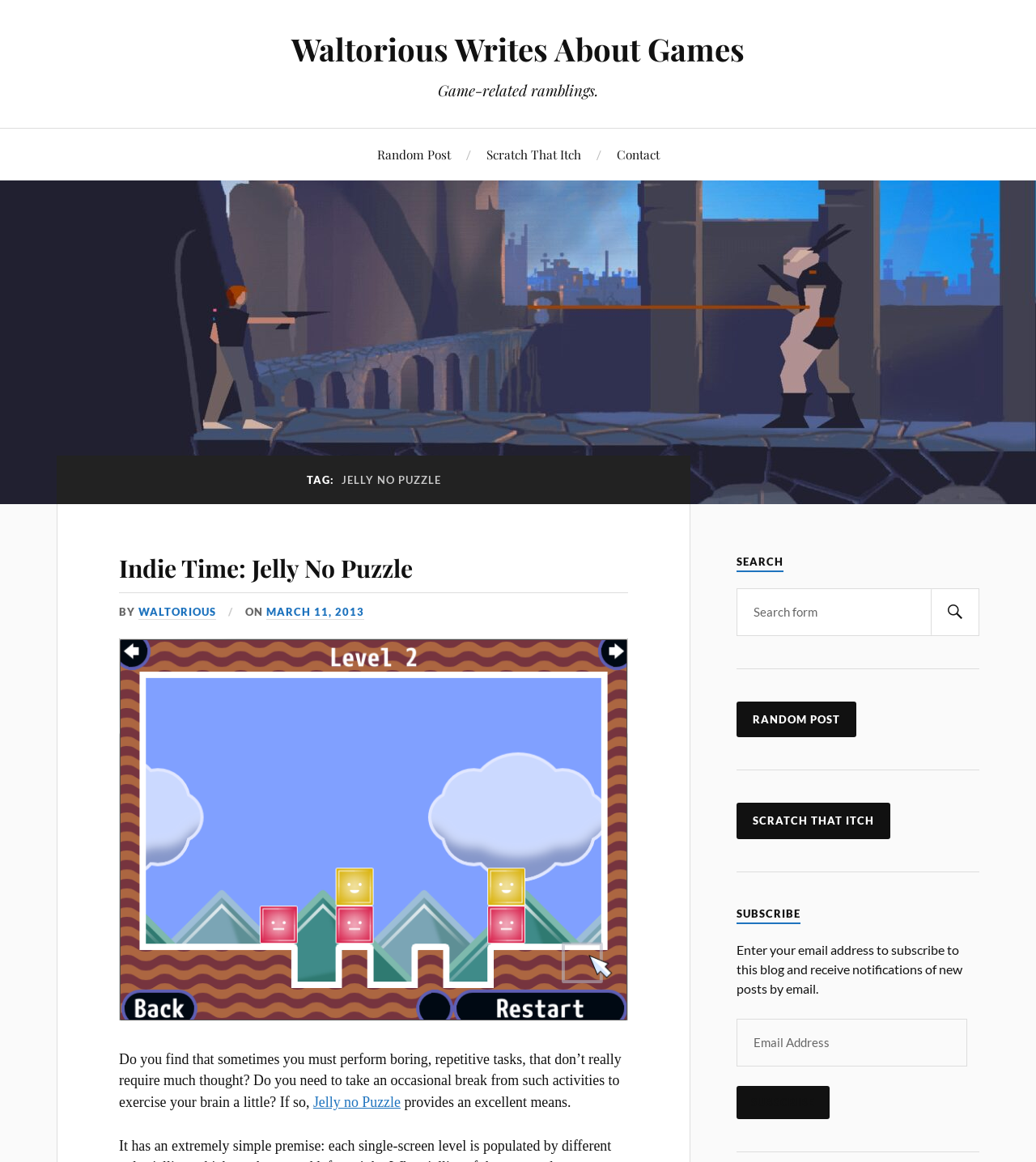What is the name of the blog? Based on the screenshot, please respond with a single word or phrase.

Waltorious Writes About Games